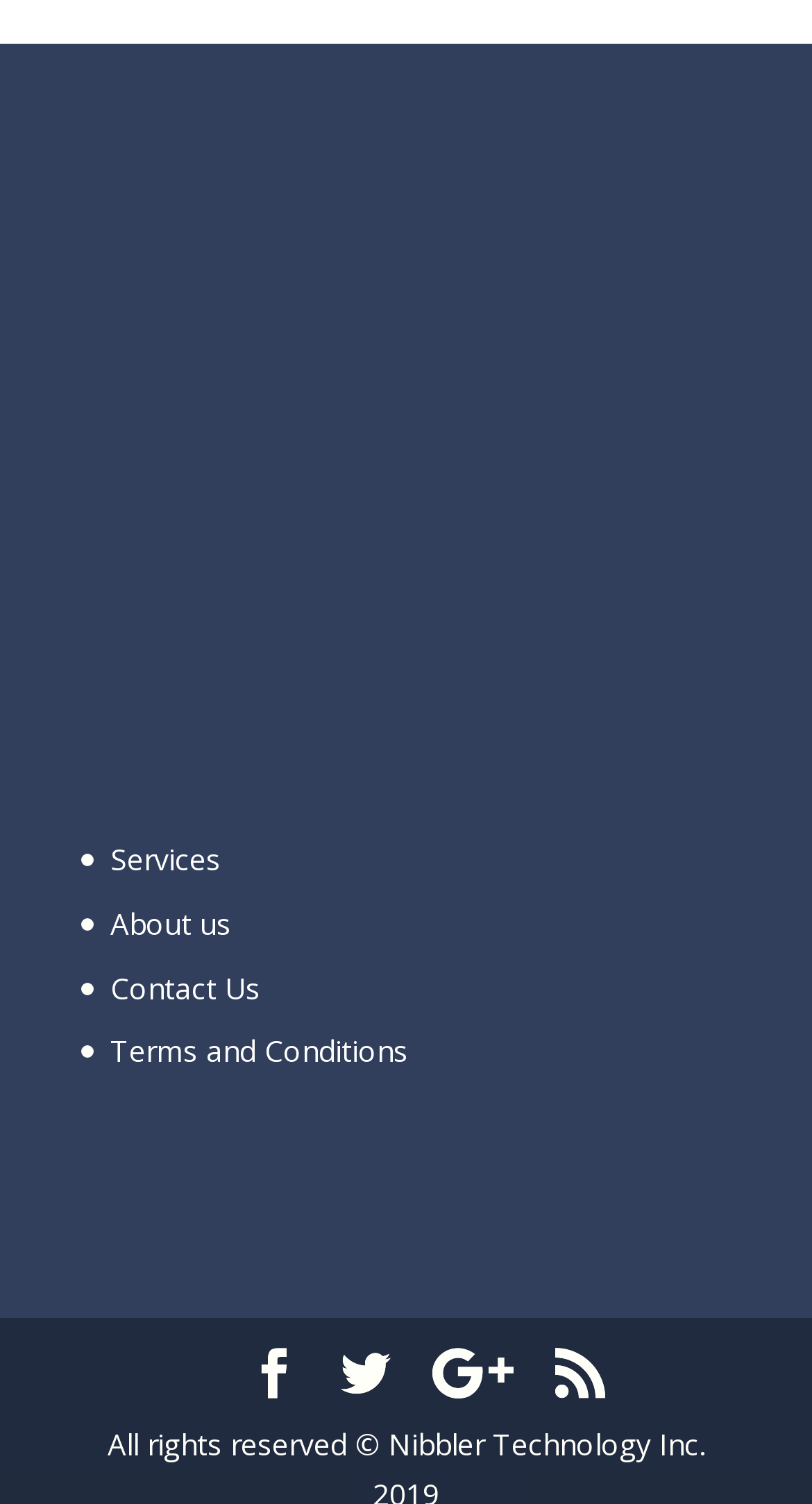Kindly provide the bounding box coordinates of the section you need to click on to fulfill the given instruction: "Go to About us".

[0.136, 0.601, 0.285, 0.627]